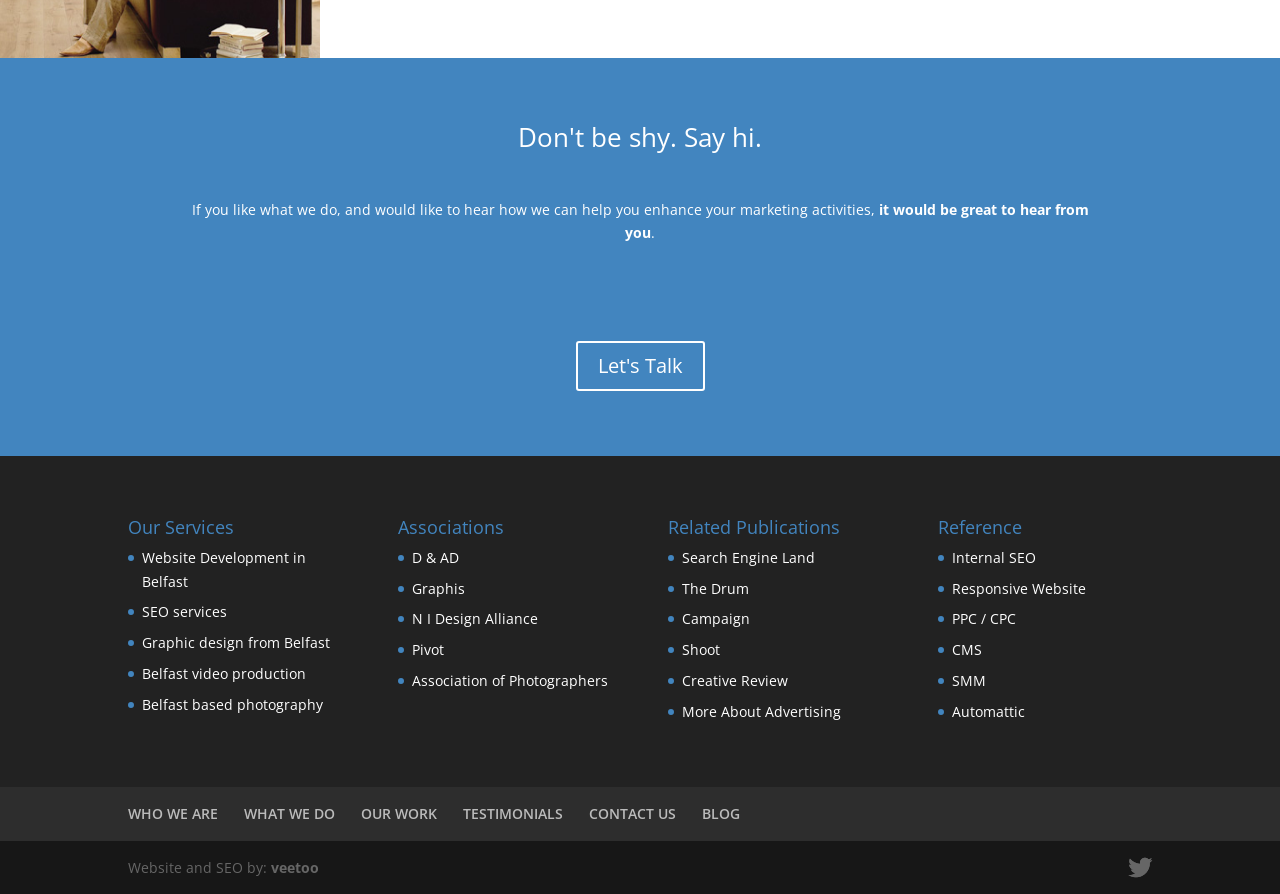What are the associations listed on the webpage?
Please give a detailed and elaborate explanation in response to the question.

The 'Associations' section lists multiple associations, including 'D&AD', 'Graphis', 'N I Design Alliance', and more, which suggests that the company is affiliated with these organizations.